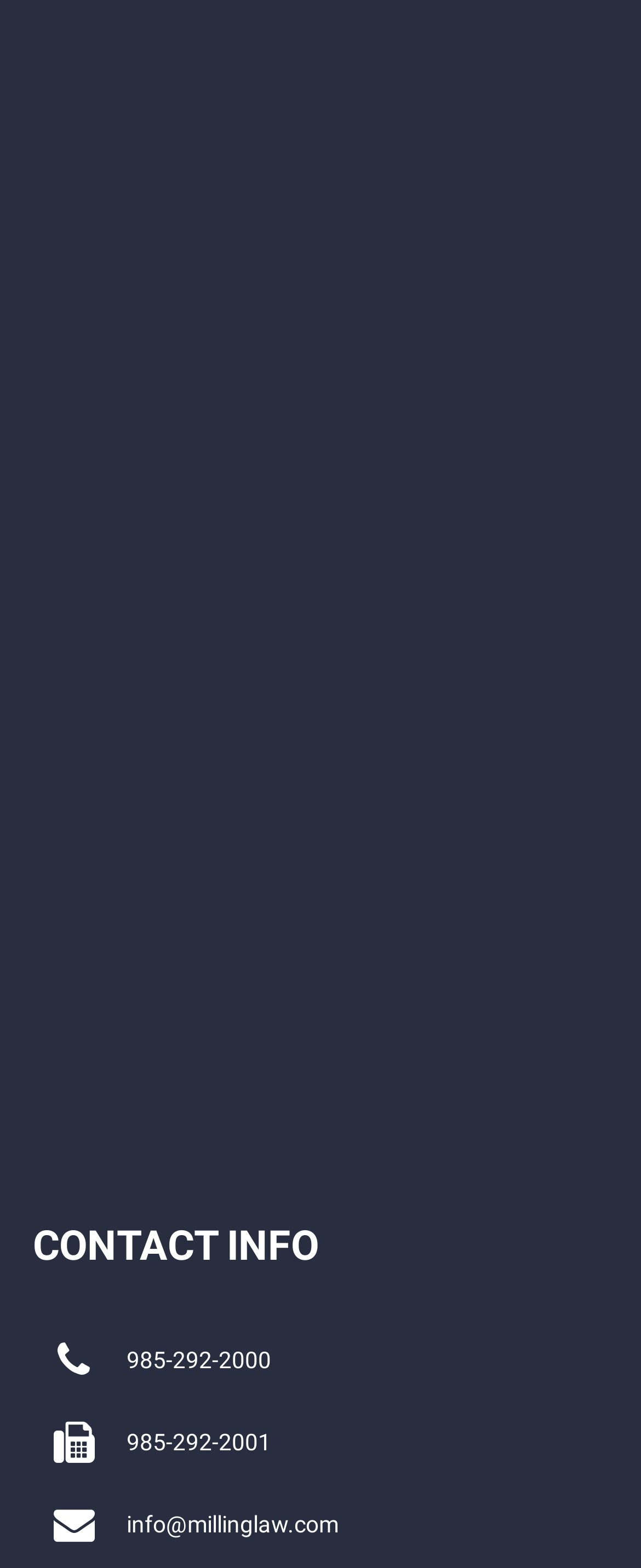What is the second link under the 'USEFULL LINKS' heading?
Could you give a comprehensive explanation in response to this question?

The second link under the 'USEFULL LINKS' heading is 'Louisiana State Bar Association', which is mentioned in the link element with ID 416.